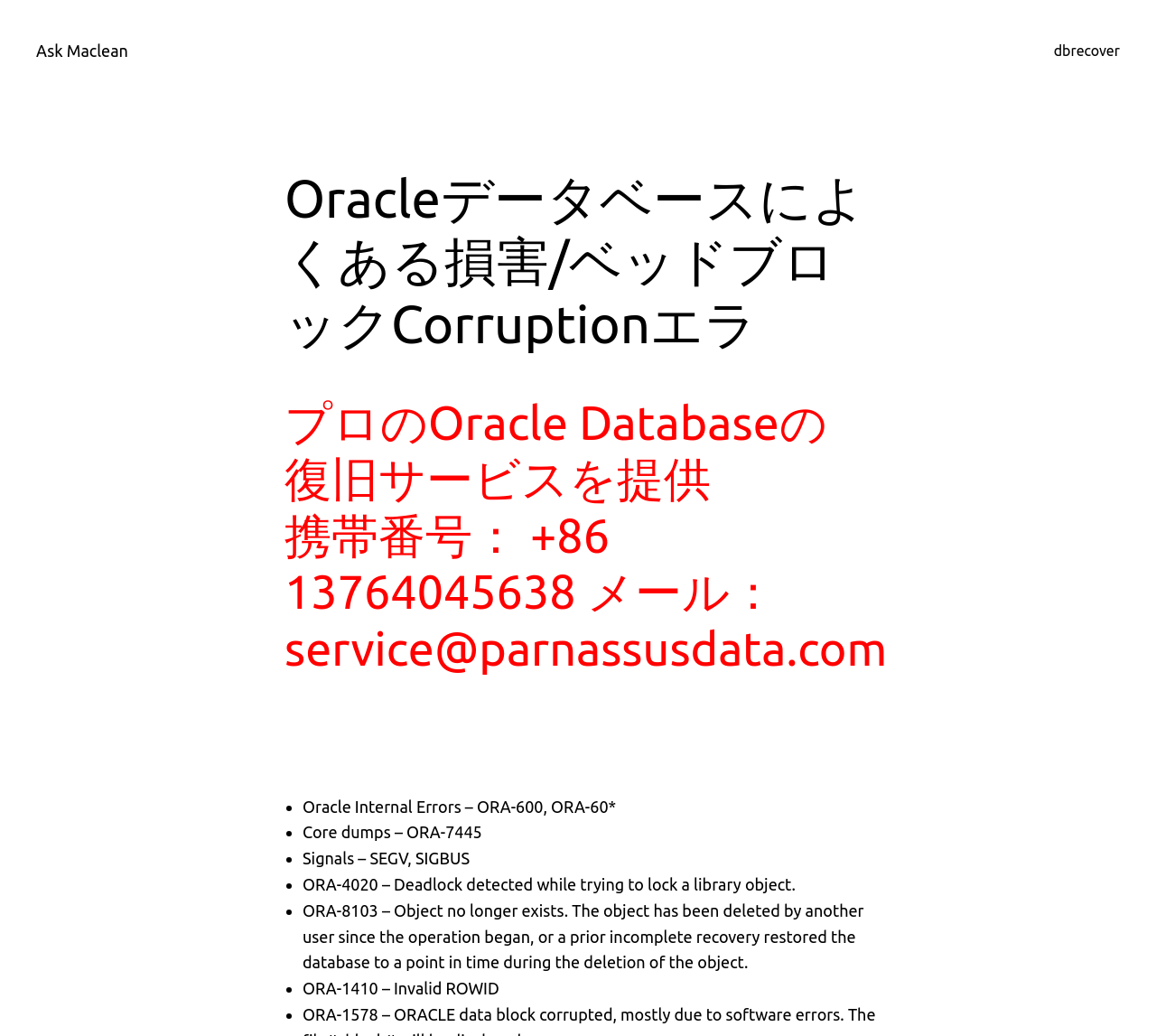Determine the bounding box of the UI element mentioned here: "Ask Maclean". The coordinates must be in the format [left, top, right, bottom] with values ranging from 0 to 1.

[0.031, 0.04, 0.111, 0.057]